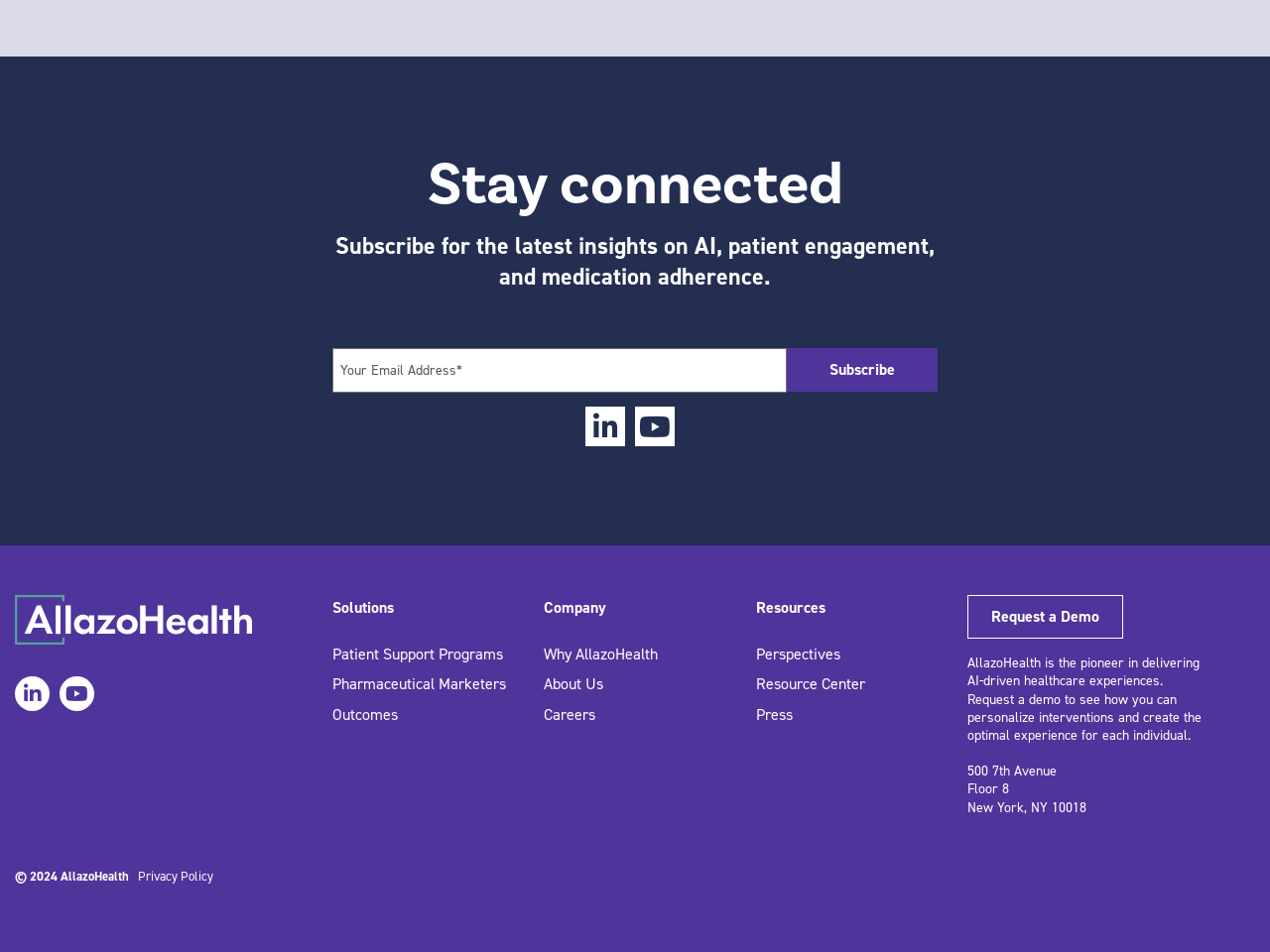Where is the company located?
Analyze the image and deliver a detailed answer to the question.

I found a series of StaticText elements with the bounding box coordinates [0.762, 0.8, 0.832, 0.82], [0.762, 0.819, 0.795, 0.839], and [0.762, 0.838, 0.855, 0.858] which together form the company's address as '500 7th Avenue, Floor 8, New York, NY 10018'.